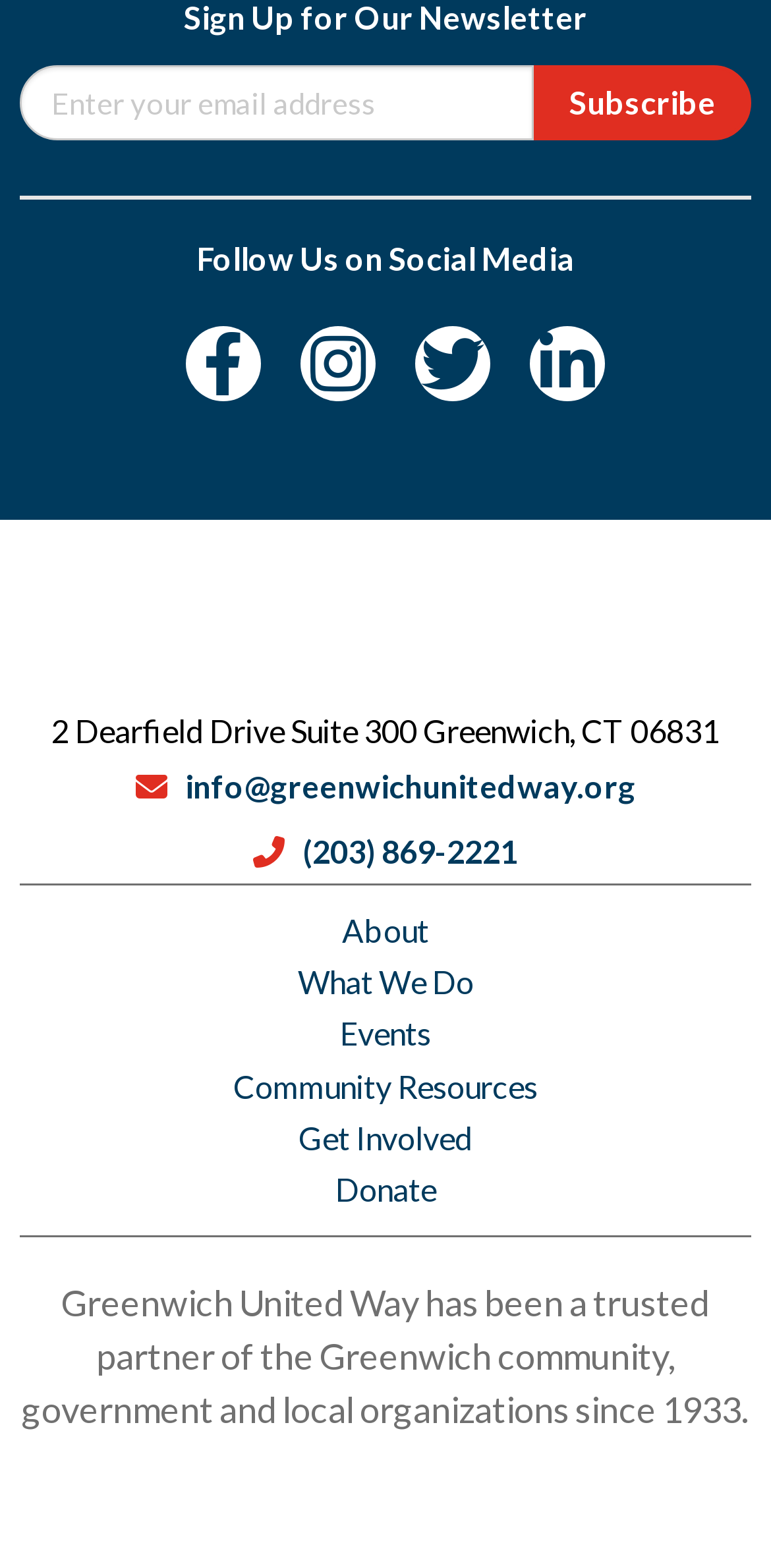How many social media platforms are listed?
From the screenshot, provide a brief answer in one word or phrase.

4